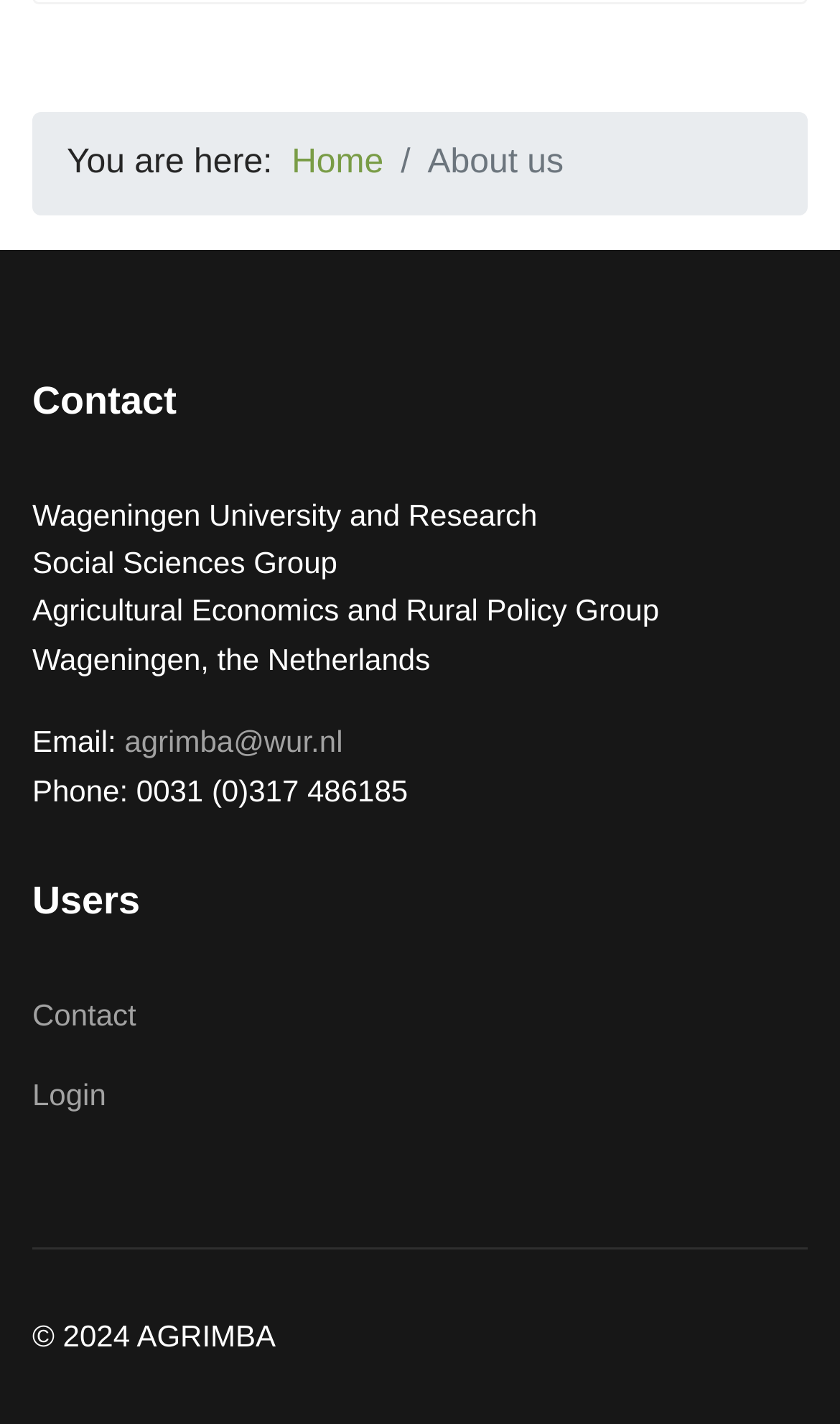Examine the screenshot and answer the question in as much detail as possible: What is the location of the university?

I found the answer by looking at the StaticText element with the text 'Wageningen, the Netherlands' which is located at the top of the page, indicating the location of the university.